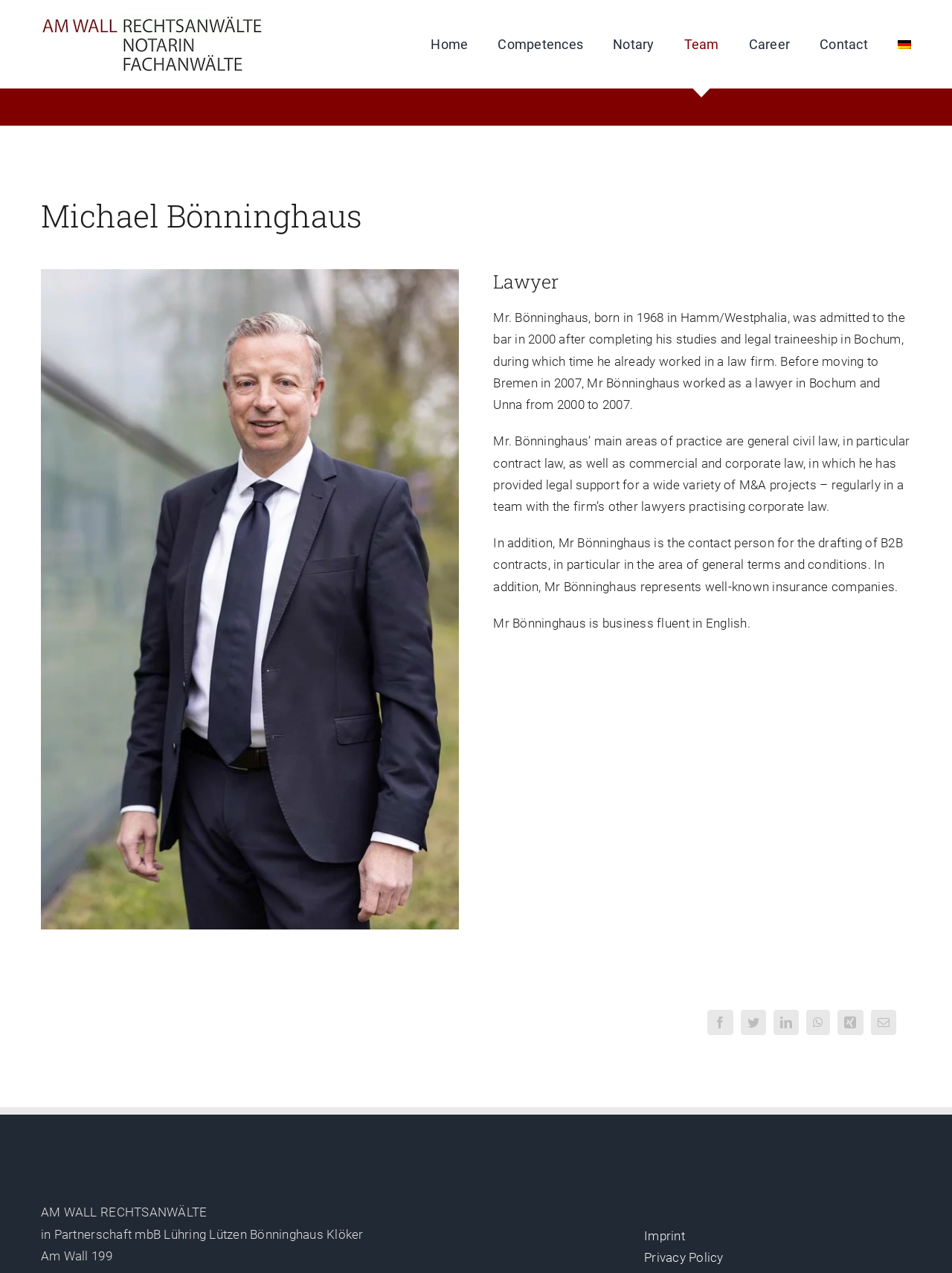Determine the bounding box coordinates for the clickable element to execute this instruction: "View the Notary page". Provide the coordinates as four float numbers between 0 and 1, i.e., [left, top, right, bottom].

[0.644, 0.0, 0.687, 0.07]